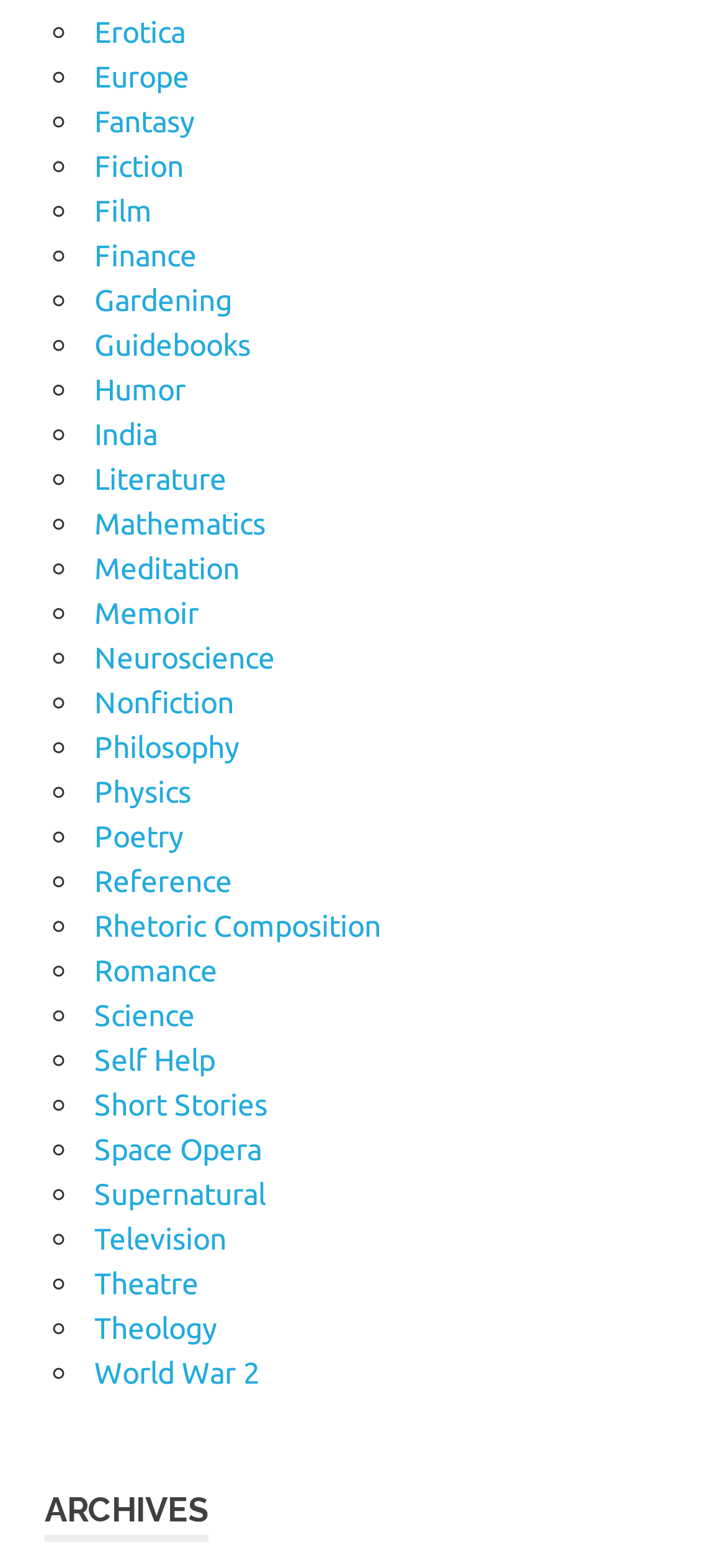Based on the visual content of the image, answer the question thoroughly: What is the topic of 'World War 2'?

Based on the webpage, 'World War 2' is listed alongside other topics such as 'Theology', 'Theatre', and 'Television', suggesting that it is a historical topic or category.